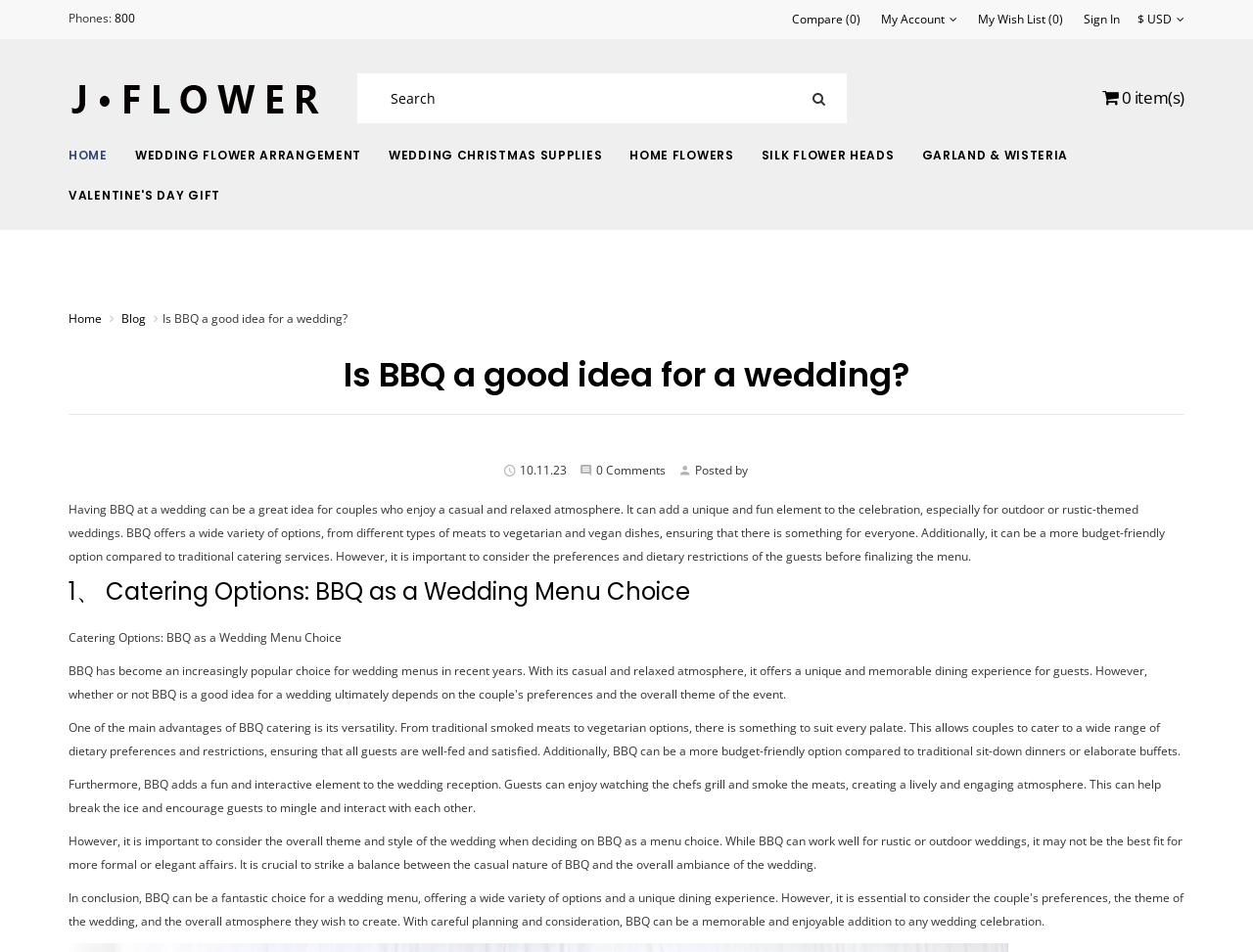Find the bounding box of the element with the following description: "Garland & Wisteria". The coordinates must be four float numbers between 0 and 1, formatted as [left, top, right, bottom].

[0.736, 0.156, 0.852, 0.171]